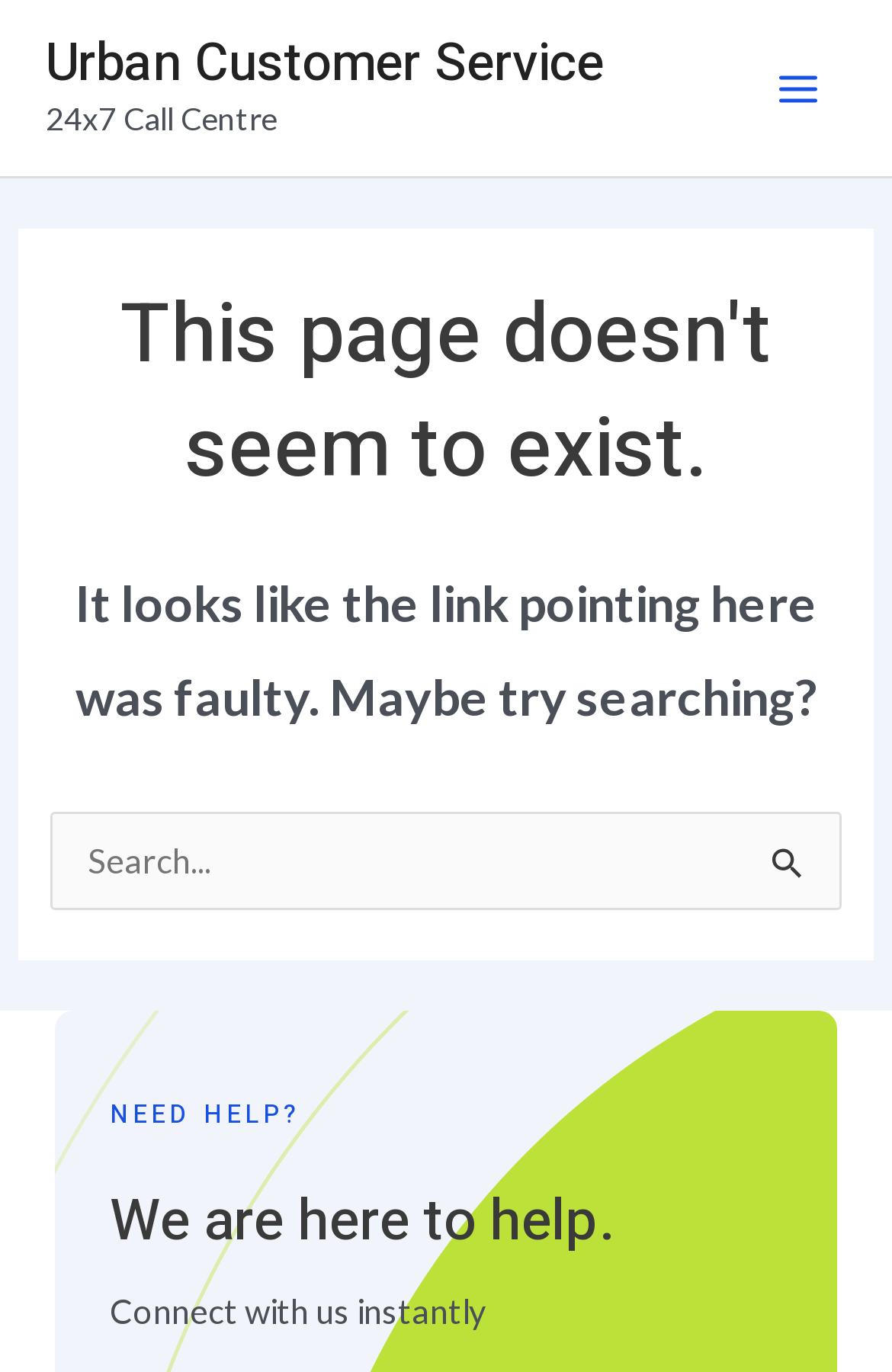Find and generate the main title of the webpage.

This page doesn't seem to exist.